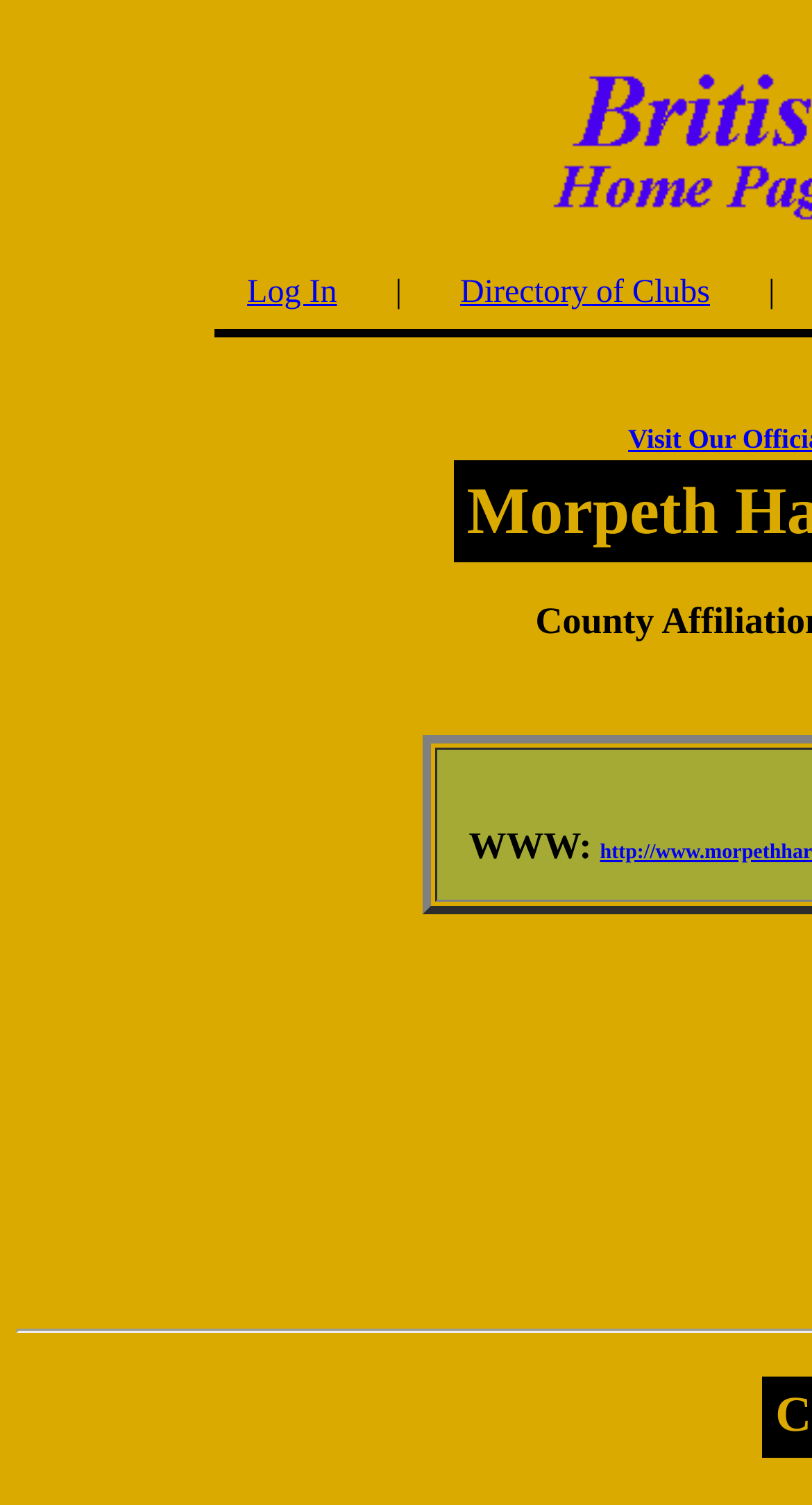Determine the bounding box coordinates in the format (top-left x, top-left y, bottom-right x, bottom-right y). Ensure all values are floating point numbers between 0 and 1. Identify the bounding box of the UI element described by: Log In

[0.304, 0.183, 0.415, 0.206]